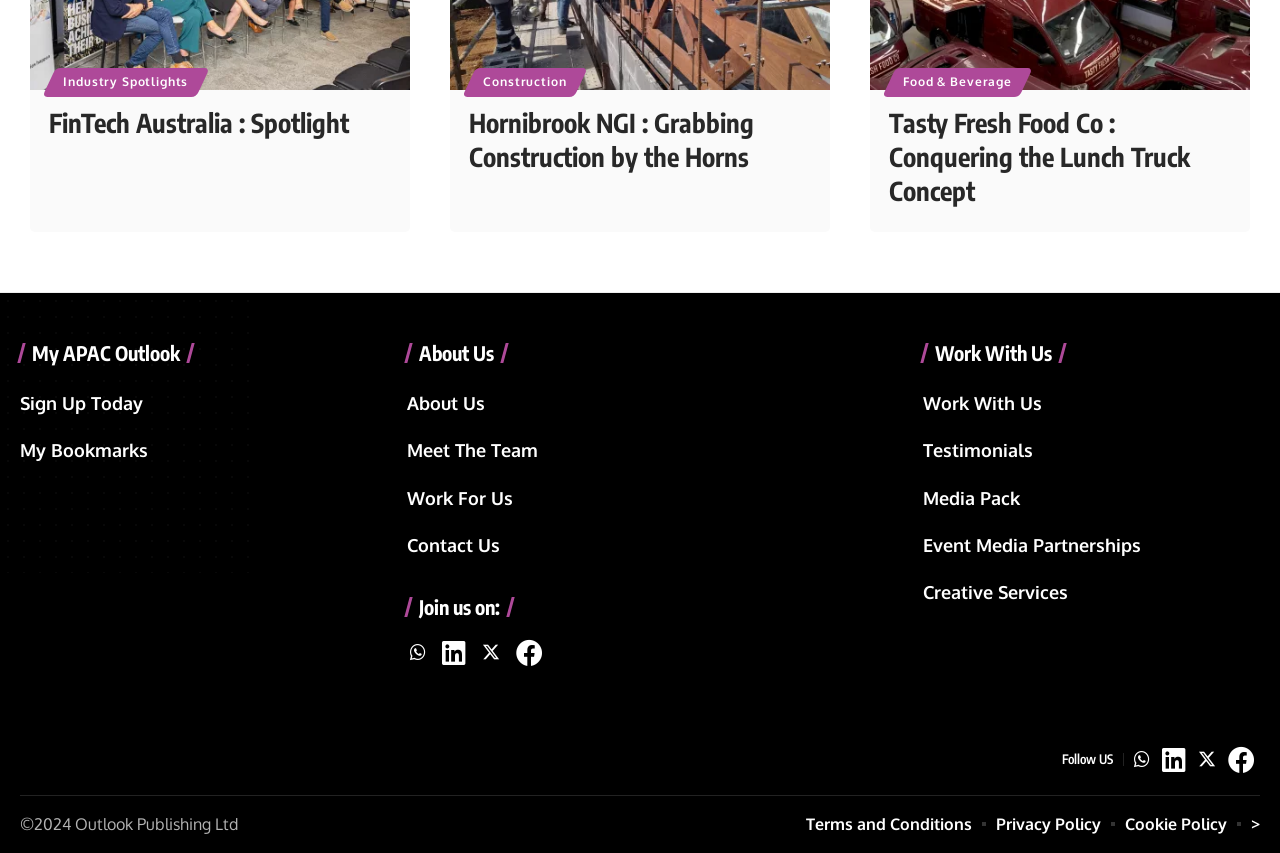Specify the bounding box coordinates of the element's region that should be clicked to achieve the following instruction: "Learn about Tasty Fresh Food Co". The bounding box coordinates consist of four float numbers between 0 and 1, in the format [left, top, right, bottom].

[0.694, 0.125, 0.93, 0.243]